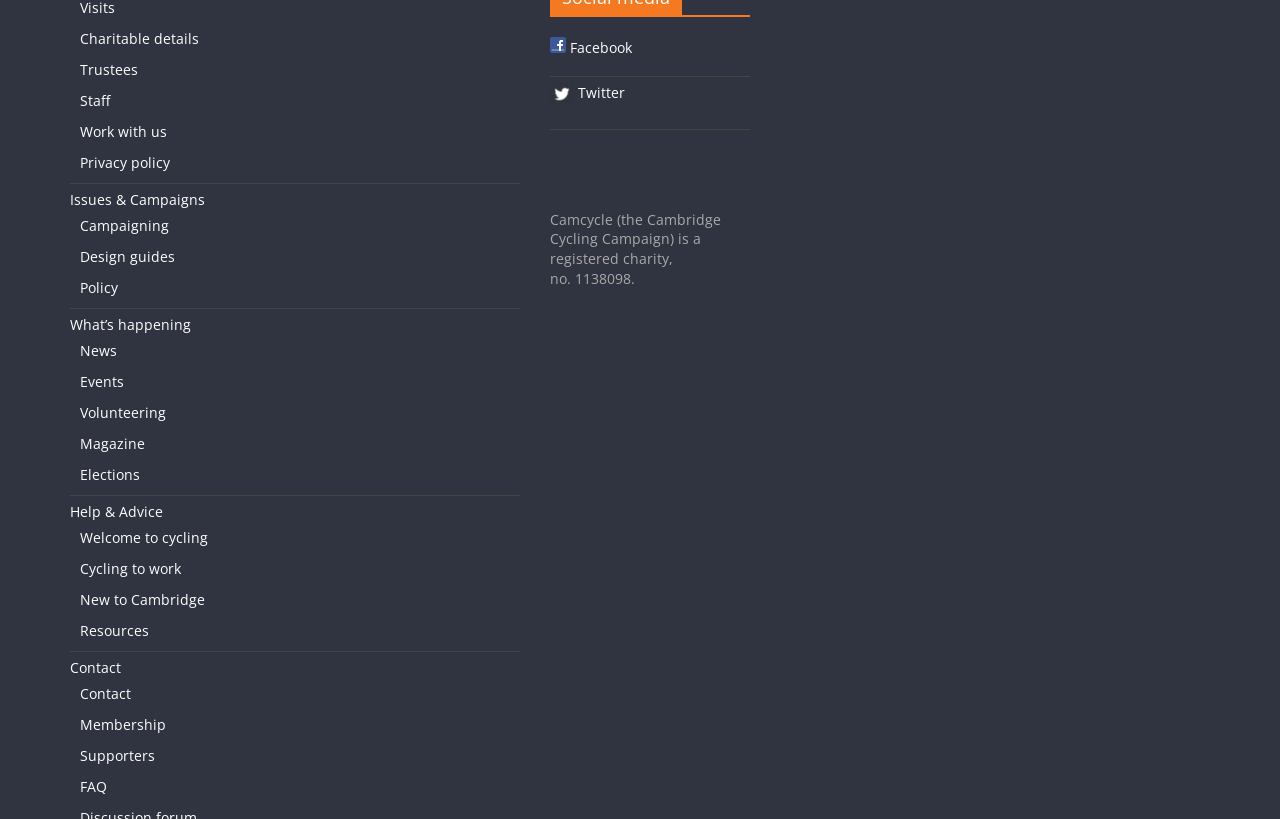Please identify the coordinates of the bounding box for the clickable region that will accomplish this instruction: "Learn about Cycling to work".

[0.062, 0.683, 0.141, 0.706]